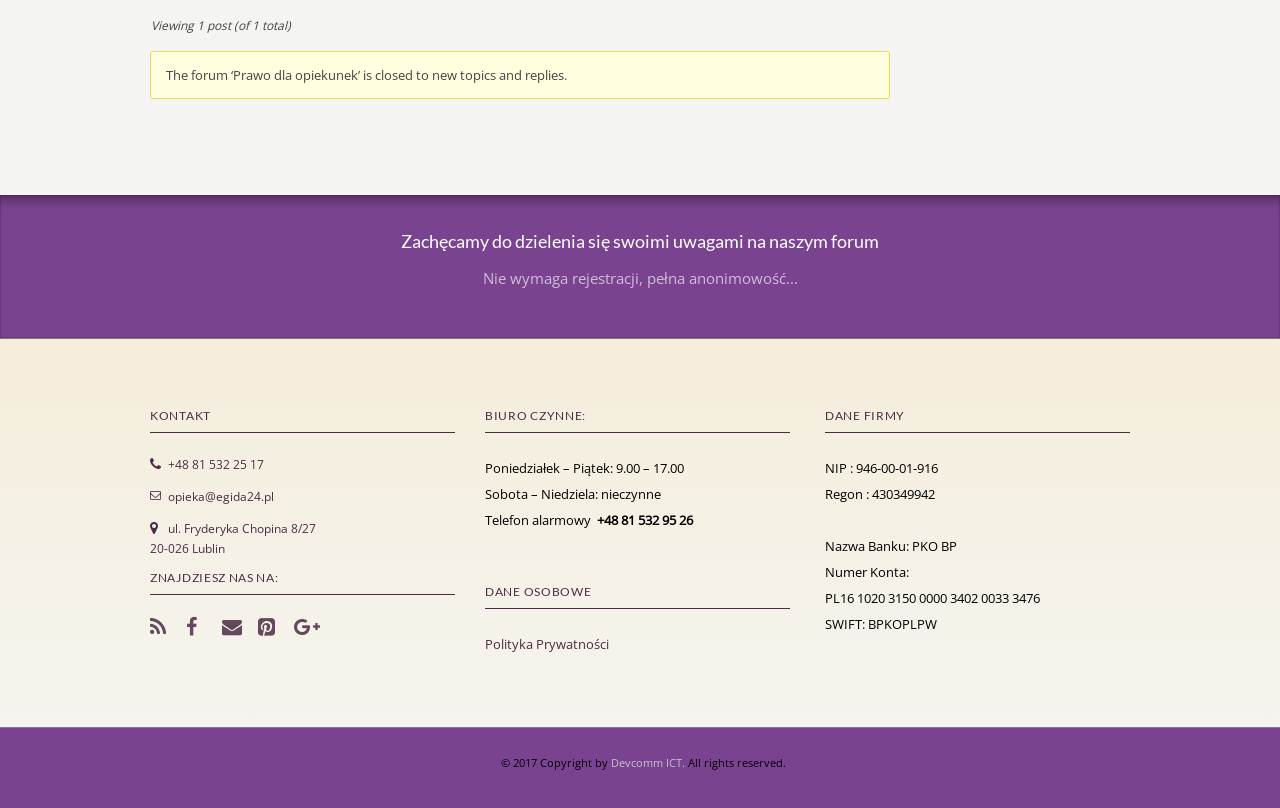What is the status of the forum ‘Prawo dla opiekunek’?
Using the visual information, reply with a single word or short phrase.

Closed